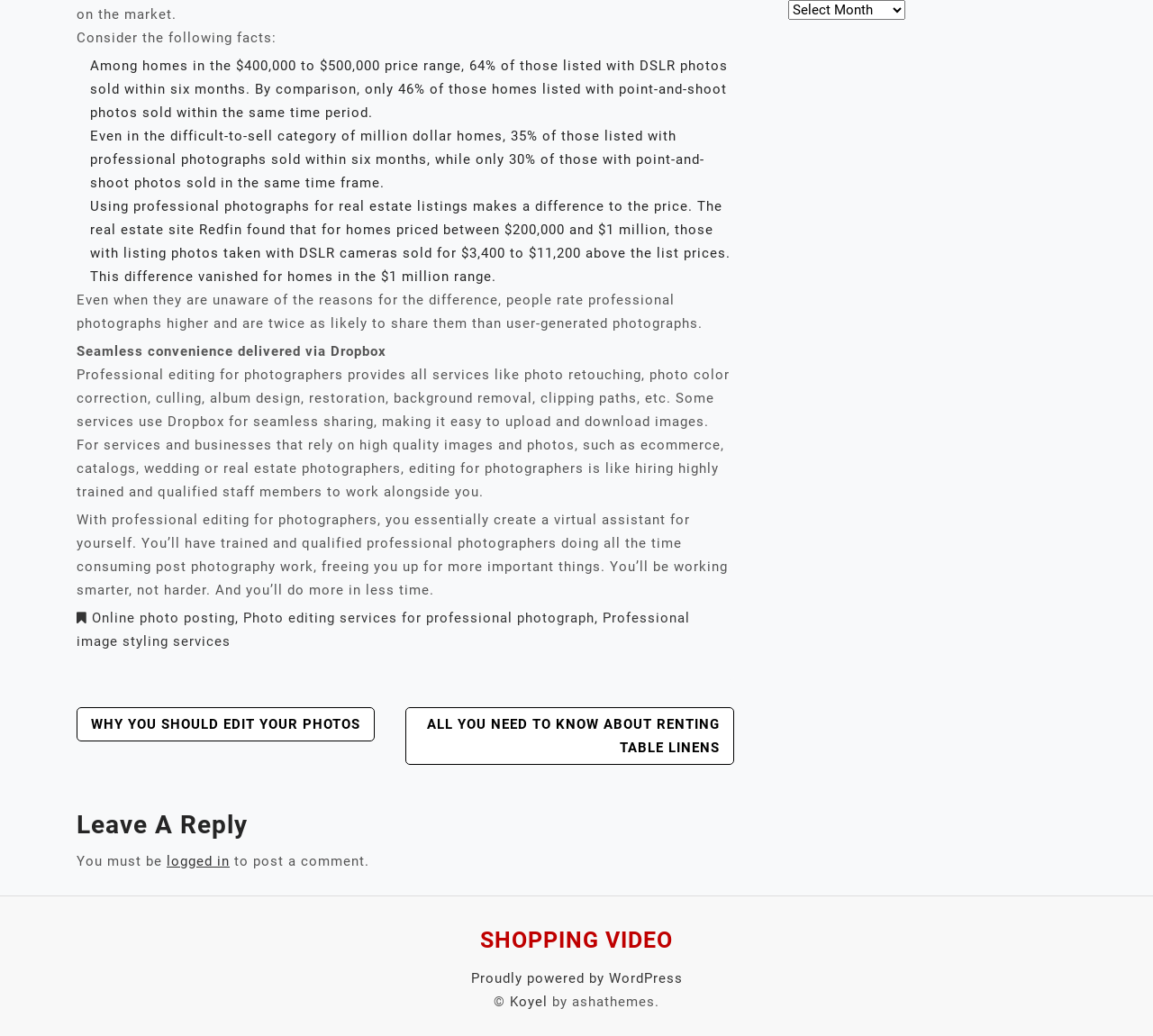Based on the image, give a detailed response to the question: What is the difference in sale price for homes with DSLR photos?

The webpage states that according to Redfin, homes priced between $200,000 and $1 million with listing photos taken with DSLR cameras sold for $3,400 to $11,200 above the list prices.